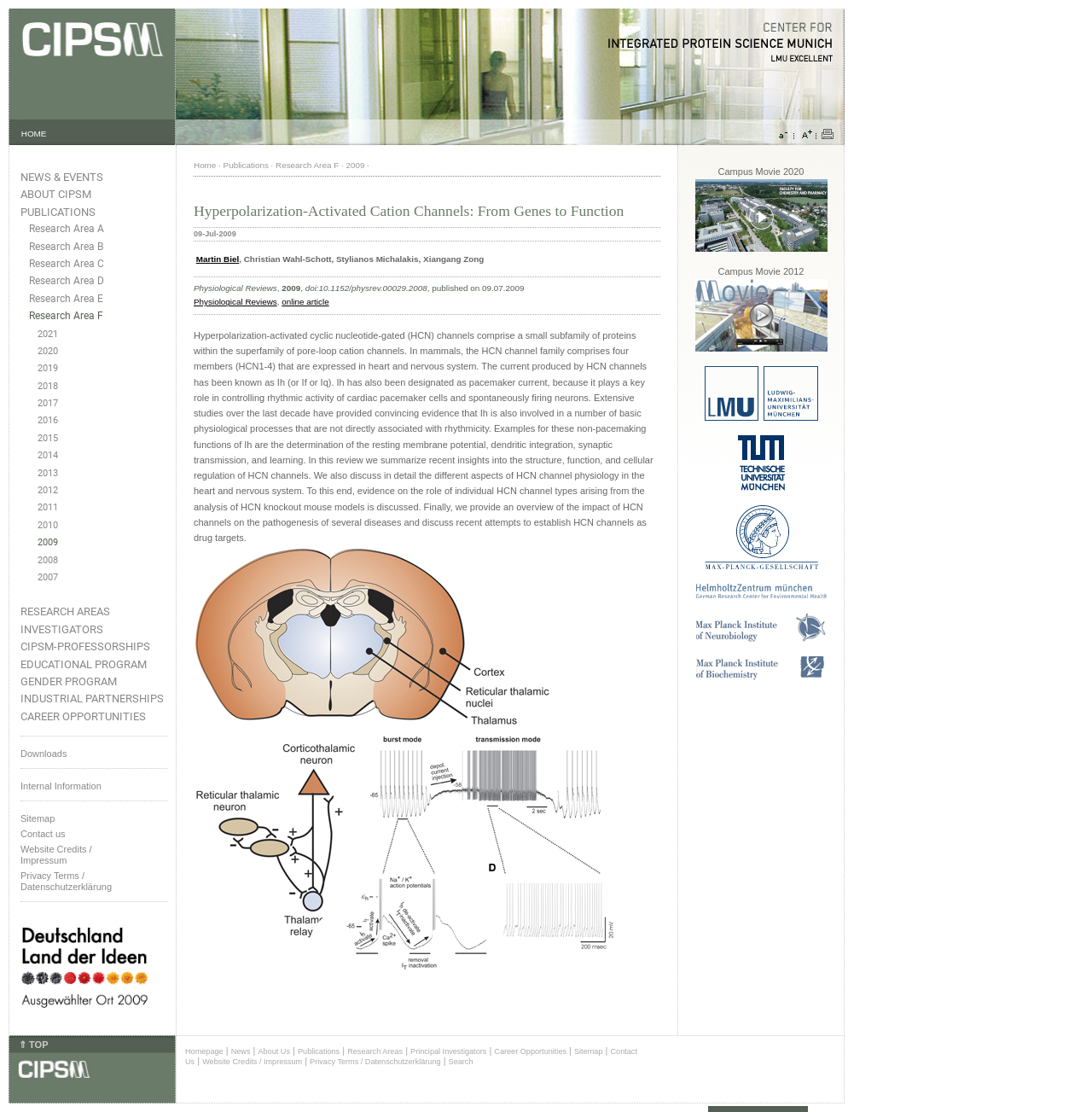What is the name of the logo at the top left?
Give a one-word or short phrase answer based on the image.

CIPSM-LOGO